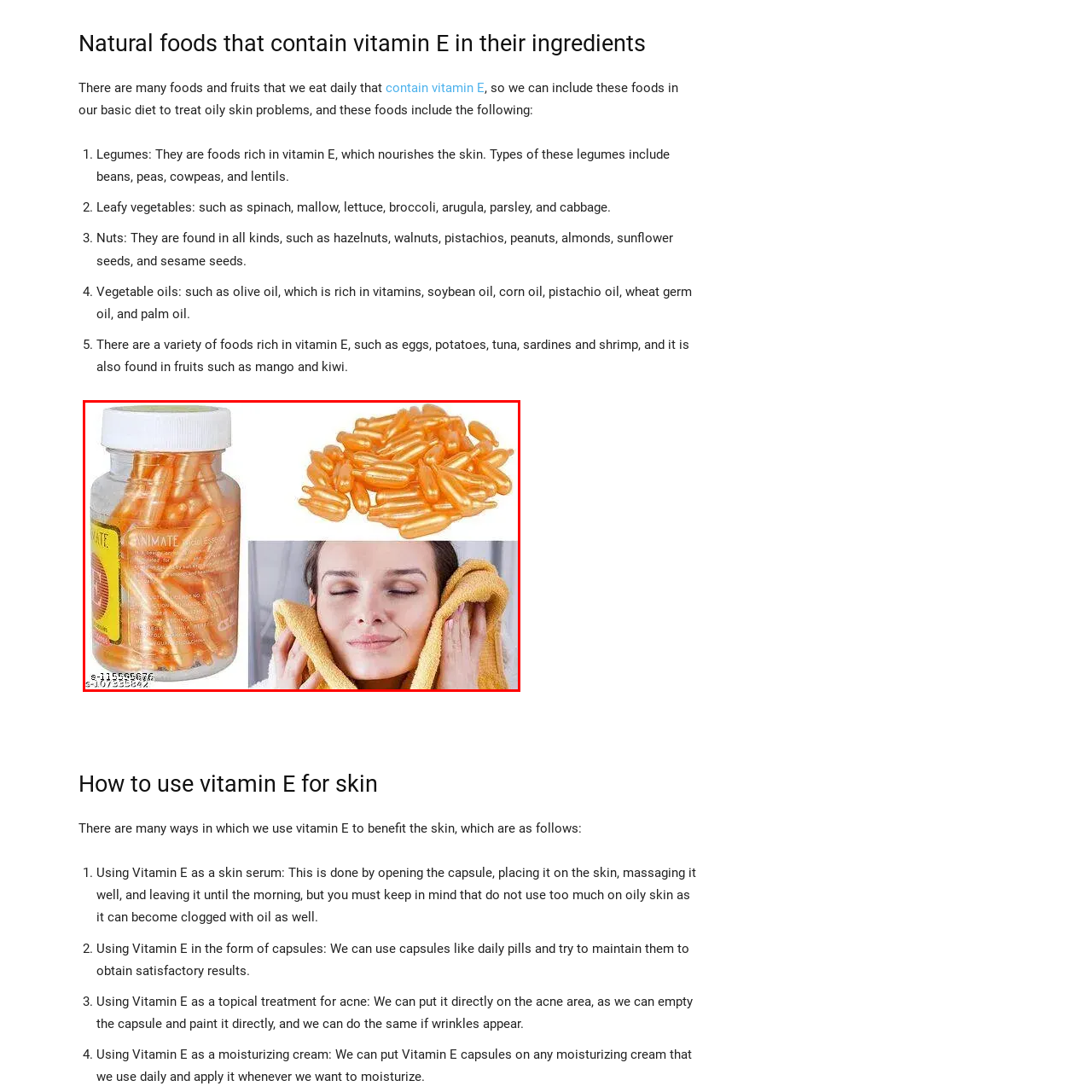What is the purpose of using vitamin E in skincare?
Consider the details within the red bounding box and provide a thorough answer to the question.

The question asks about the purpose of using vitamin E in skincare. According to the caption, vitamin E is known for its nourishing properties, helping to hydrate and rejuvenate the skin, making it a beneficial ingredient in skincare routines.